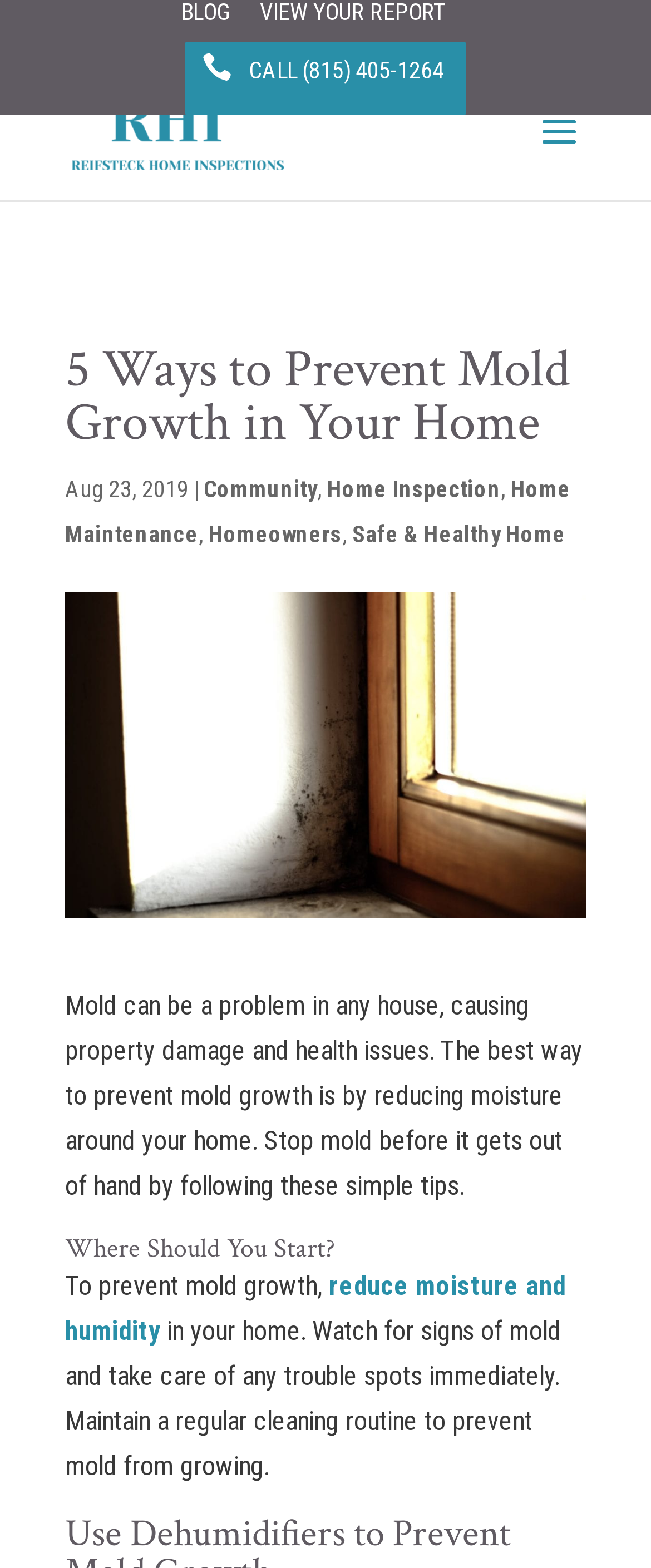Please identify the bounding box coordinates of the element that needs to be clicked to perform the following instruction: "Read the article about '5 Ways to Prevent Mold Growth in Your Home'".

[0.1, 0.219, 0.9, 0.298]